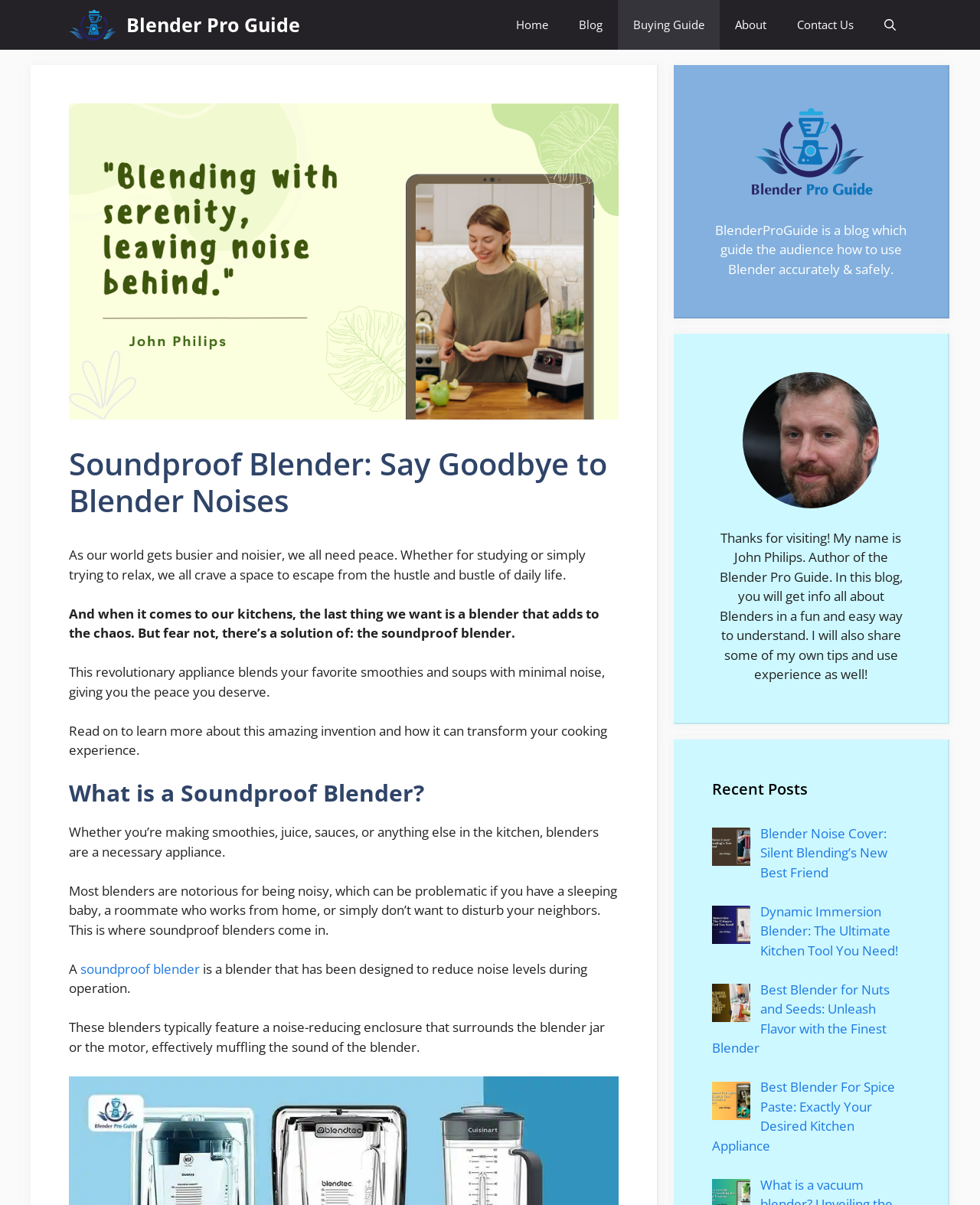Can you pinpoint the bounding box coordinates for the clickable element required for this instruction: "Read the 'What is a Soundproof Blender?' section"? The coordinates should be four float numbers between 0 and 1, i.e., [left, top, right, bottom].

[0.07, 0.647, 0.631, 0.67]